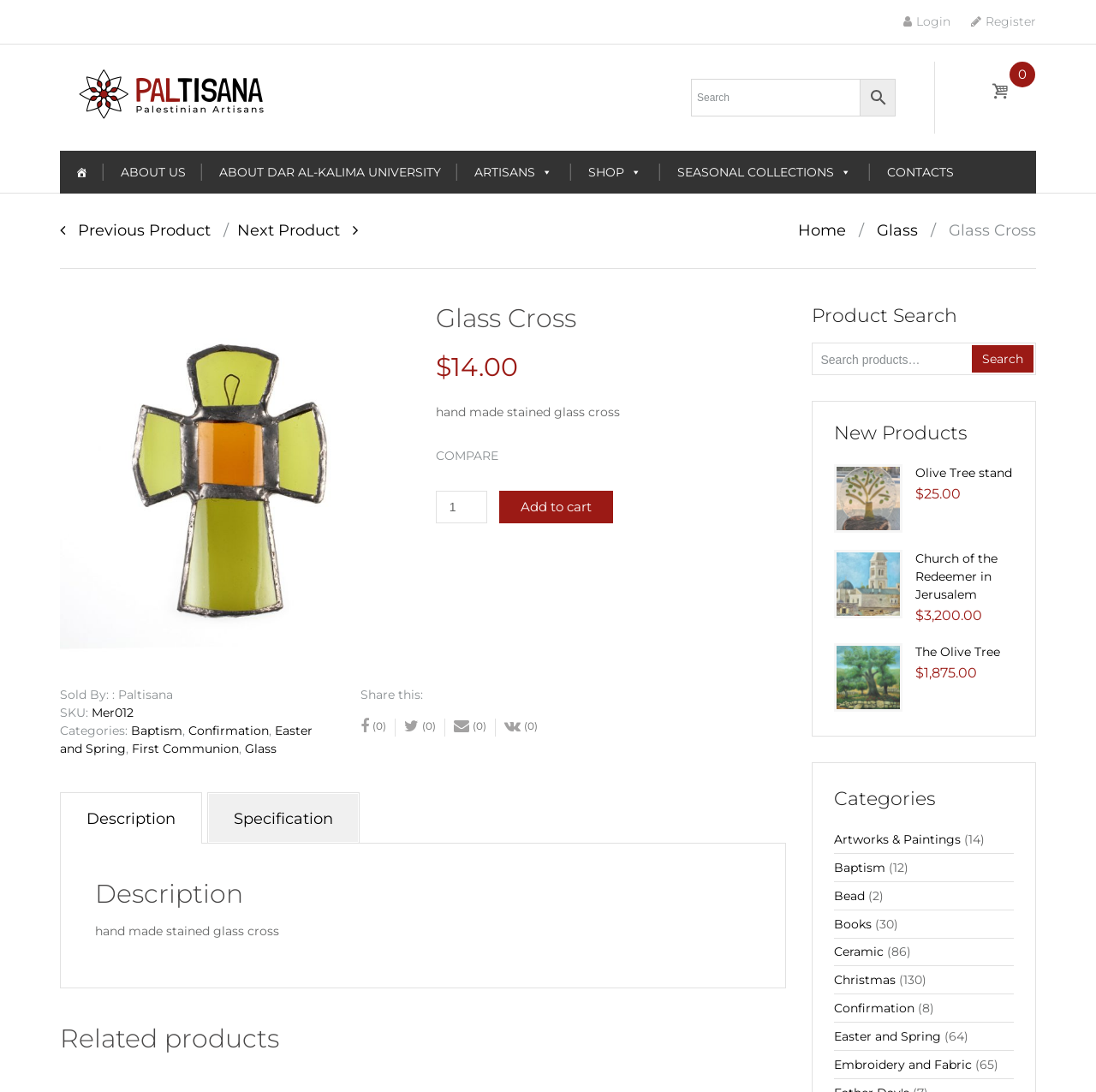Provide the bounding box coordinates for the UI element described in this sentence: "Glass". The coordinates should be four float values between 0 and 1, i.e., [left, top, right, bottom].

[0.8, 0.202, 0.838, 0.22]